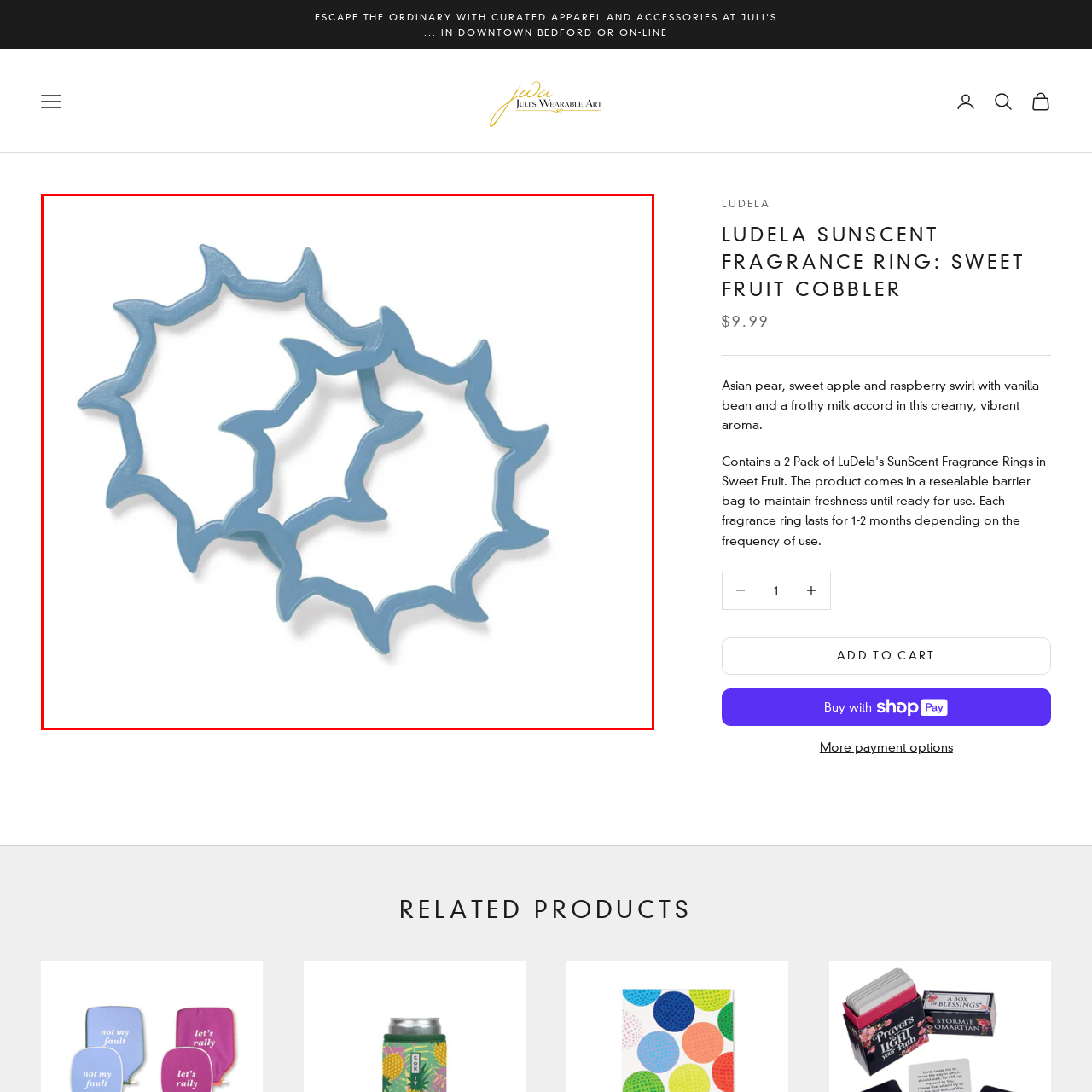Pay attention to the section outlined in red, What is the shape of the rings? 
Reply with a single word or phrase.

Stylized sunbursts